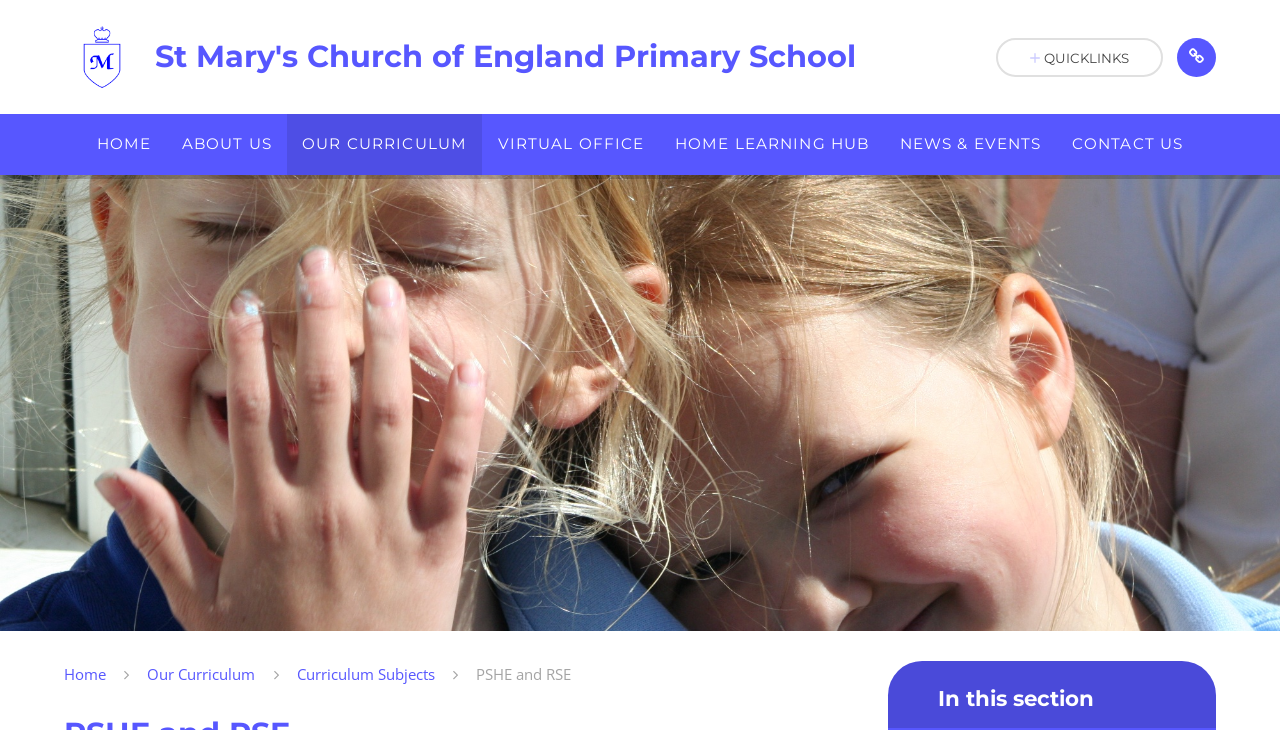Provide a short answer to the following question with just one word or phrase: What is the last link in the footer section?

PSHE and RSE